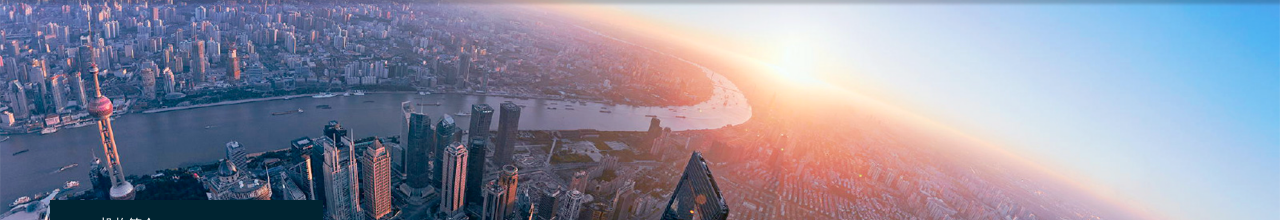Explain the image in detail, mentioning the main subjects and background elements.

This stunning aerial view captures the breathtaking skyline of Shanghai during a picturesque sunset. The image showcases the iconic buildings that define the city's modern architecture, framed by the winding Huangpu River that gracefully bends through the urban landscape. The bright orb of the sun setting on the horizon casts a warm glow over the city, enhancing the vibrant colors that reflect off the glass façades of the skyscrapers. Prominent structures, including the Oriental Pearl Tower and the Shanghai Tower, stand tall, symbolizing the dynamic growth and innovative spirit of this bustling metropolis. This captivating scene perfectly encapsulates the majesty and allure of Shanghai, inviting viewers to explore its rich cultural tapestry and cutting-edge developments.